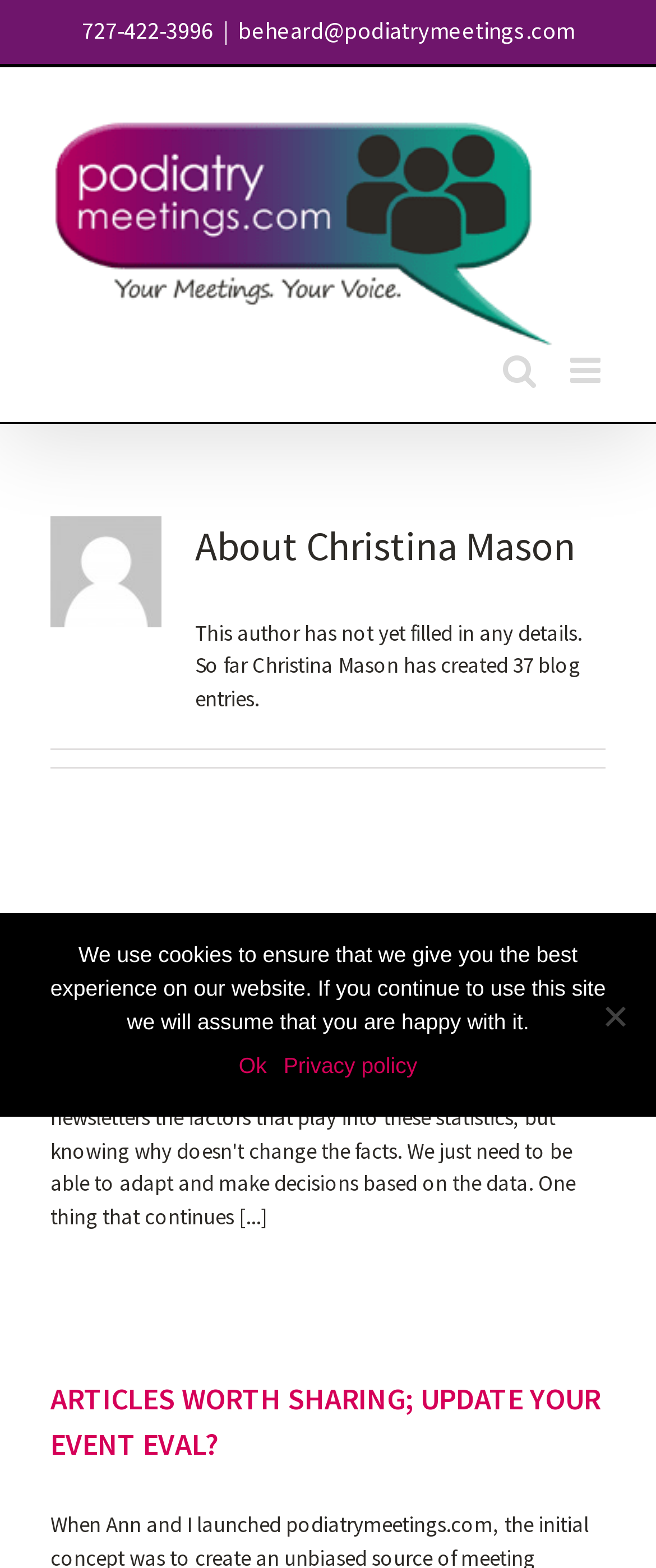Respond with a single word or phrase to the following question:
How many blog entries has Christina Mason created?

37